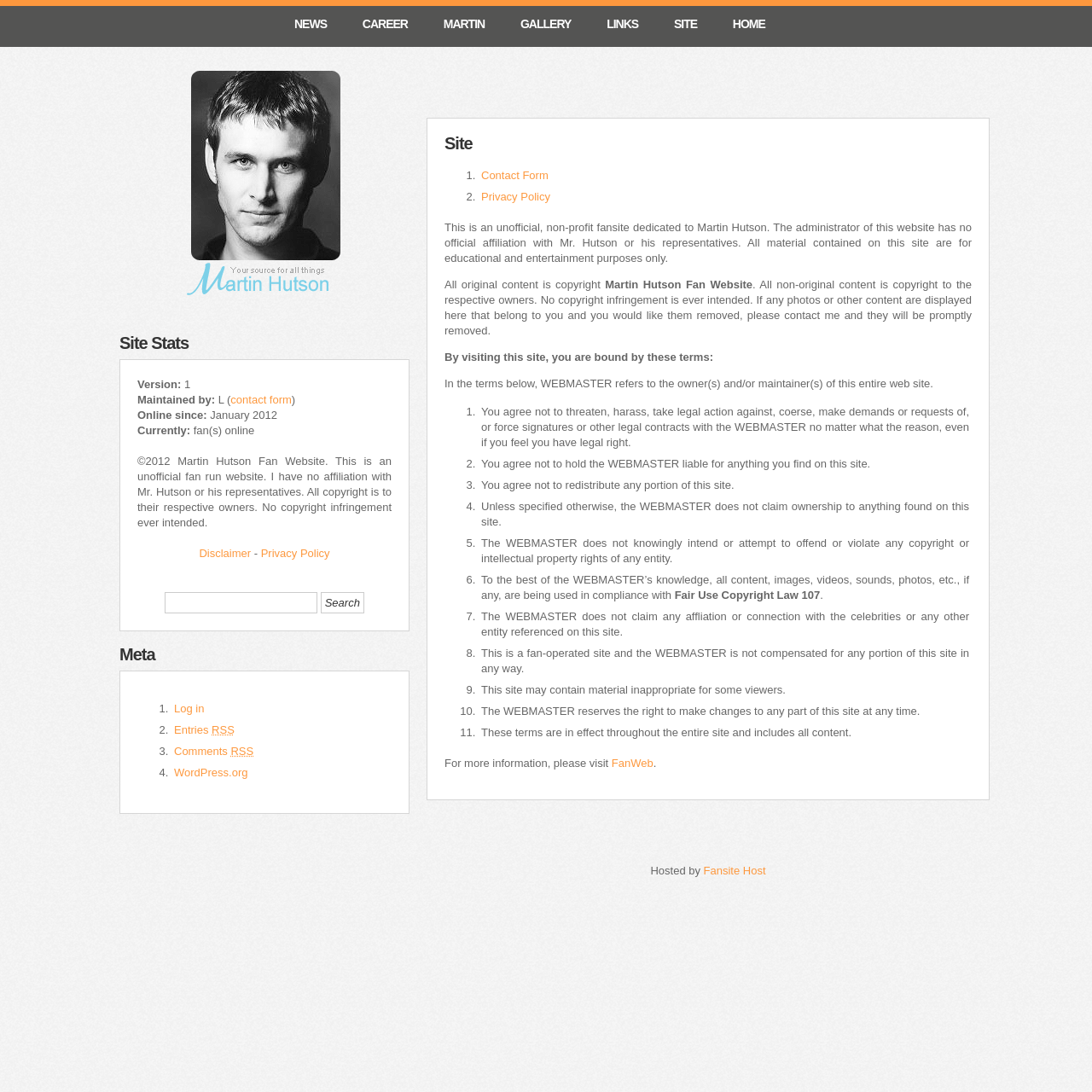Offer a meticulous description of the webpage's structure and content.

This webpage is dedicated to Martin Hutson, a fan website with various sections and features. At the top, there are several links, including "NEWS", "CAREER", "MARTIN", "GALLERY", "LINKS", "SITE", and "HOME", which are evenly spaced and aligned horizontally. Below these links, there is an image on the left side of the page.

On the right side of the page, there is a section titled "Site Stats" with information about the website, including the version, maintenance details, and online statistics. Below this section, there is a copyright notice and a disclaimer.

Further down the page, there are two columns of links and text. The left column has a heading "Meta" with links to "Log in", "Entries RSS", "Comments RSS", and "WordPress.org". The right column has a heading "Site" with links to "Contact Form", "Privacy Policy", and a list of terms and conditions for using the website.

In the main content area, there is a paragraph of text describing the website as an unofficial, non-profit fansite dedicated to Martin Hutson. Below this, there is a section with copyright information and a statement about the website's intentions.

The webpage also has a search function at the bottom, with a textbox and a "Search" button. Additionally, there are links to "Disclaimer" and "Privacy Policy" at the bottom of the page.